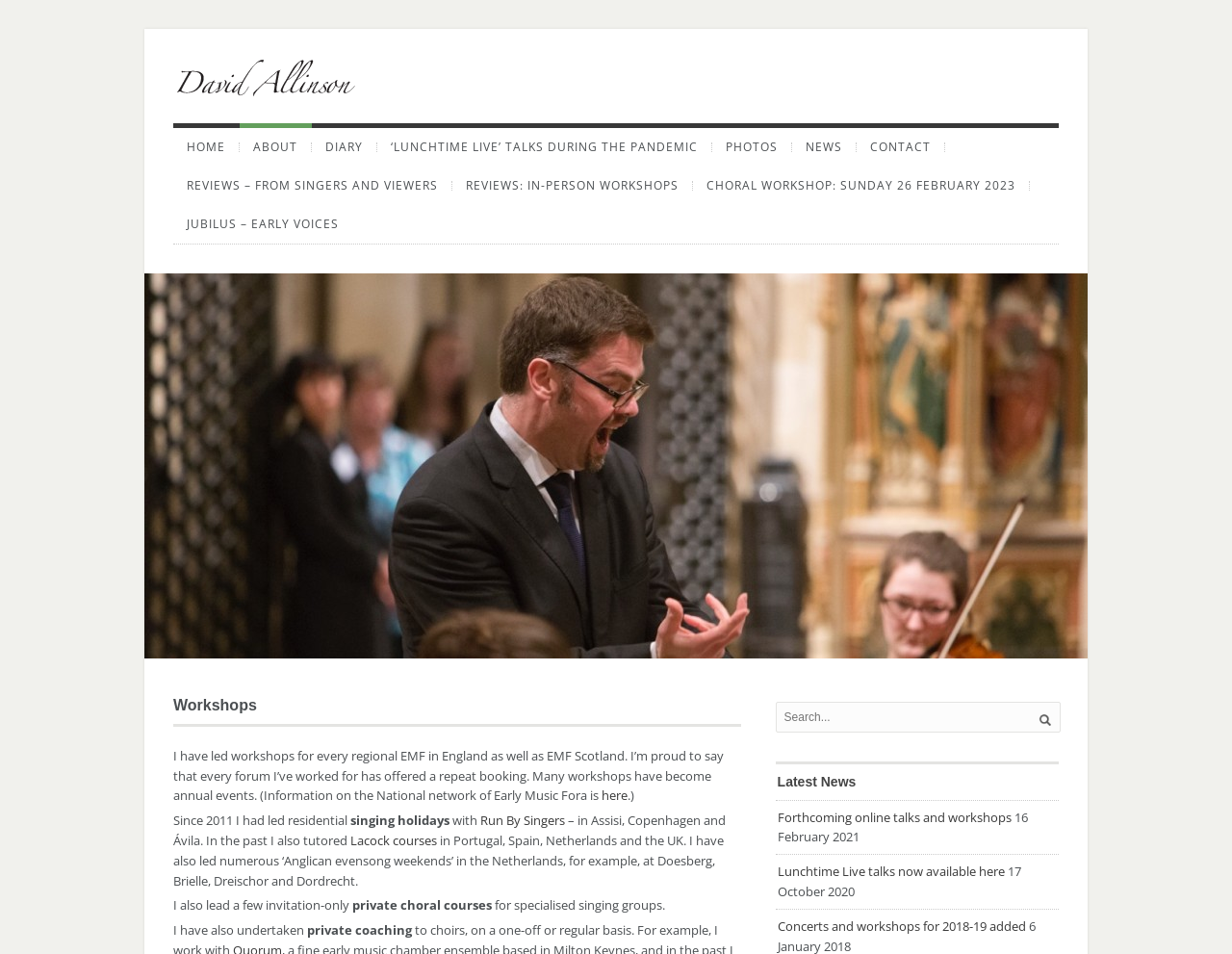Please provide the bounding box coordinates for the element that needs to be clicked to perform the following instruction: "Click on the 'HOME' link". The coordinates should be given as four float numbers between 0 and 1, i.e., [left, top, right, bottom].

[0.141, 0.15, 0.195, 0.16]